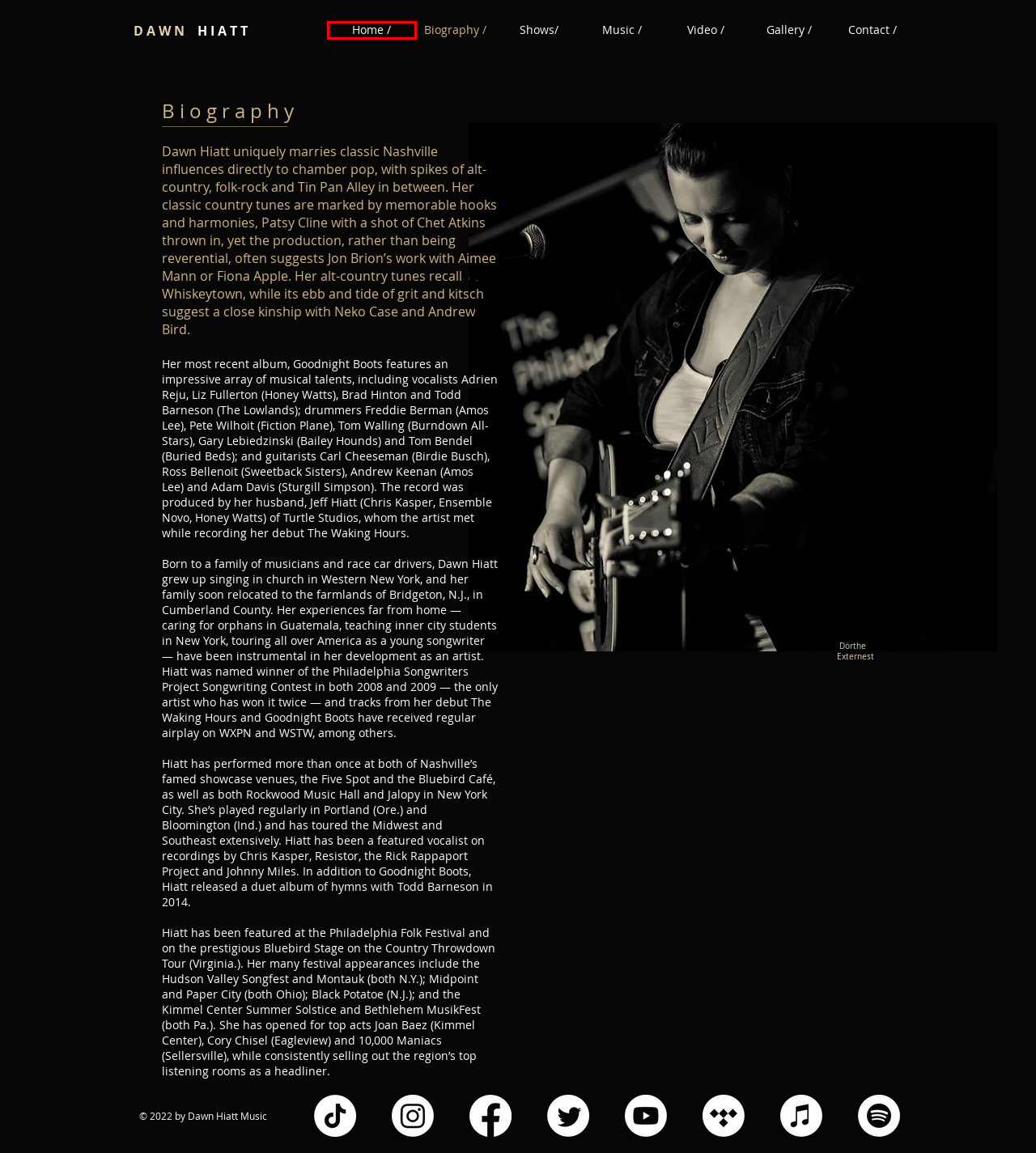You have a screenshot of a webpage with a red bounding box around an element. Choose the best matching webpage description that would appear after clicking the highlighted element. Here are the candidates:
A. ‎Apple Music - 网页播放器
B. Gallery / | dawnhiattmusic
C. Video / | dawnhiattmusic
D. Music / | dawnhiattmusic
E. Dawn Hiatt Music
F. Contact / | dawnhiattmusic
G. TIDAL
H. Shows/ | dawnhiattmusic

E